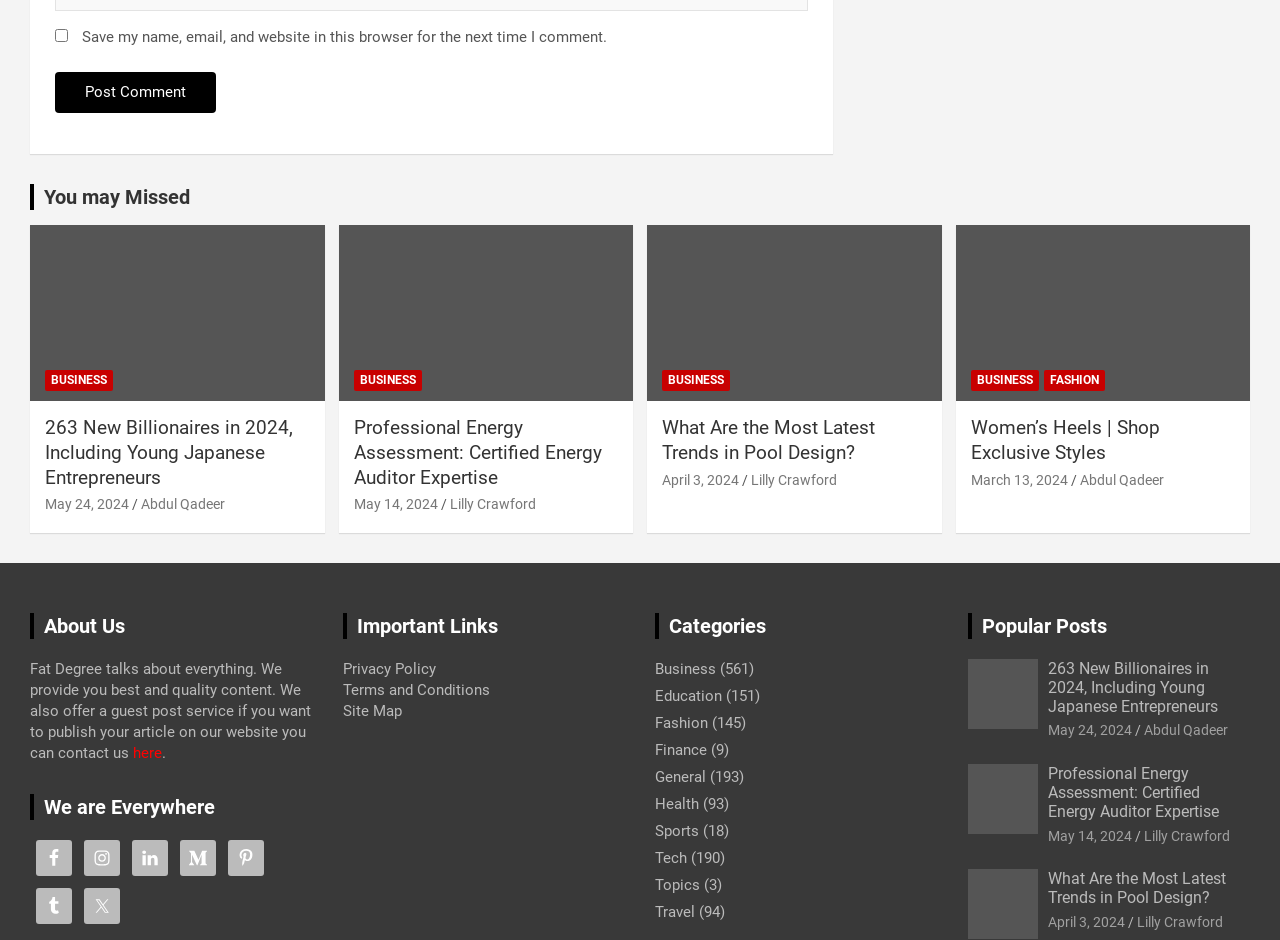Please respond to the question with a concise word or phrase:
What is the date of the article '263 New Billionaires in 2024, Including Young Japanese Entrepreneurs'?

May 24, 2024